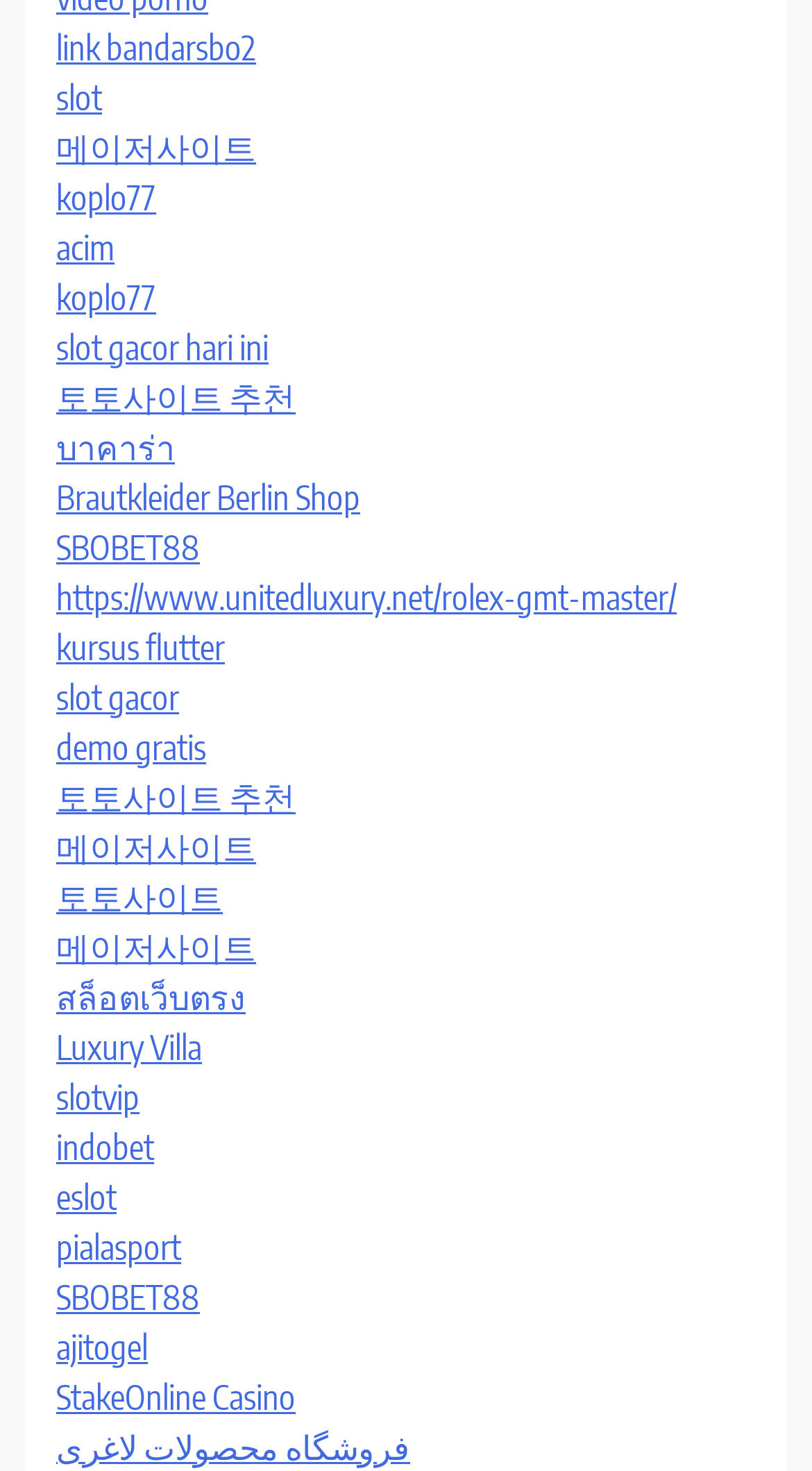Determine the bounding box coordinates for the UI element described. Format the coordinates as (top-left x, top-left y, bottom-right x, bottom-right y) and ensure all values are between 0 and 1. Element description: StakeOnline Casino

[0.069, 0.936, 0.364, 0.964]